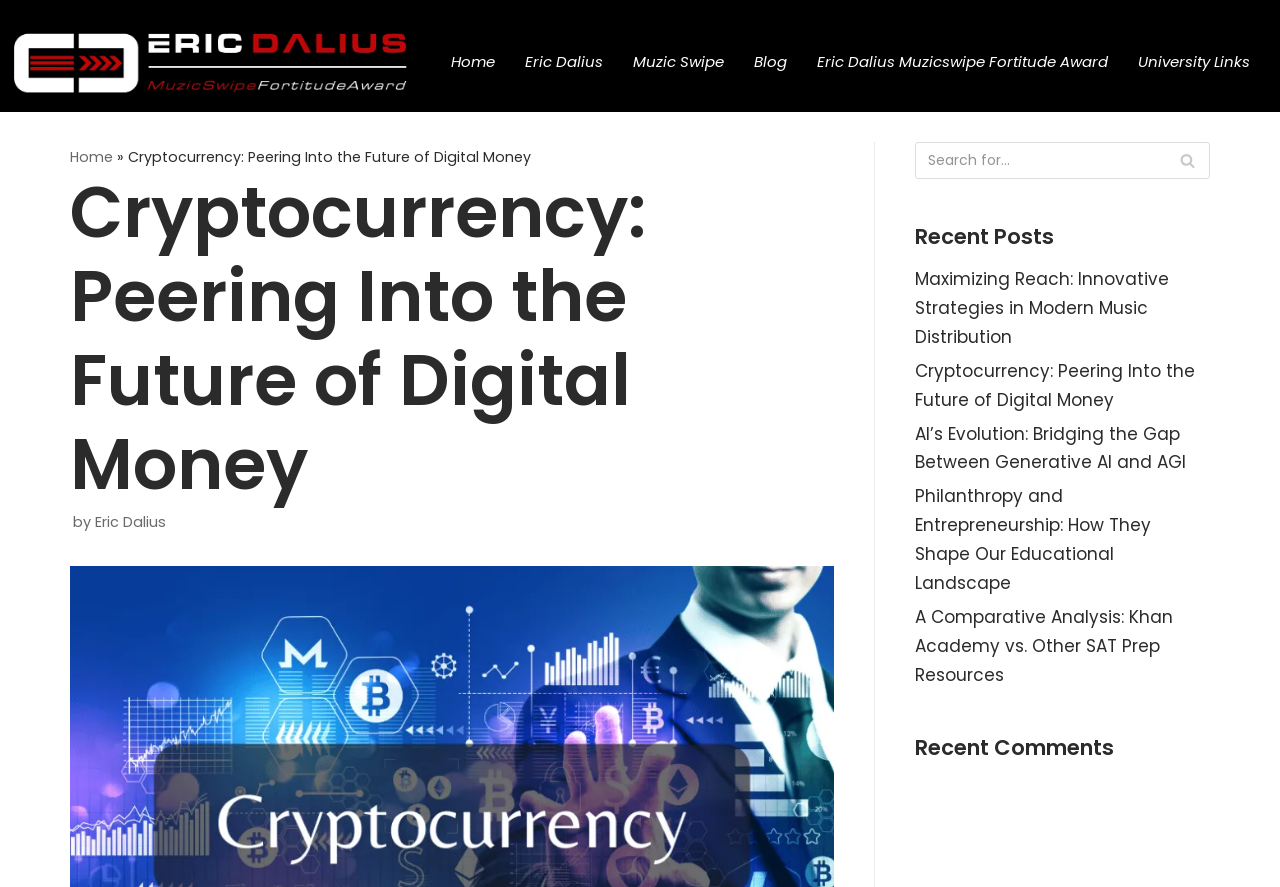How many navigation links are there?
Please provide a comprehensive and detailed answer to the question.

I counted the number of links in the navigation bar, which are 'Home', 'Eric Dalius', 'Muzic Swipe', 'Blog', 'Eric Dalius Muzicswipe Fortitude Award', 'University Links', and 'Skip to content'.